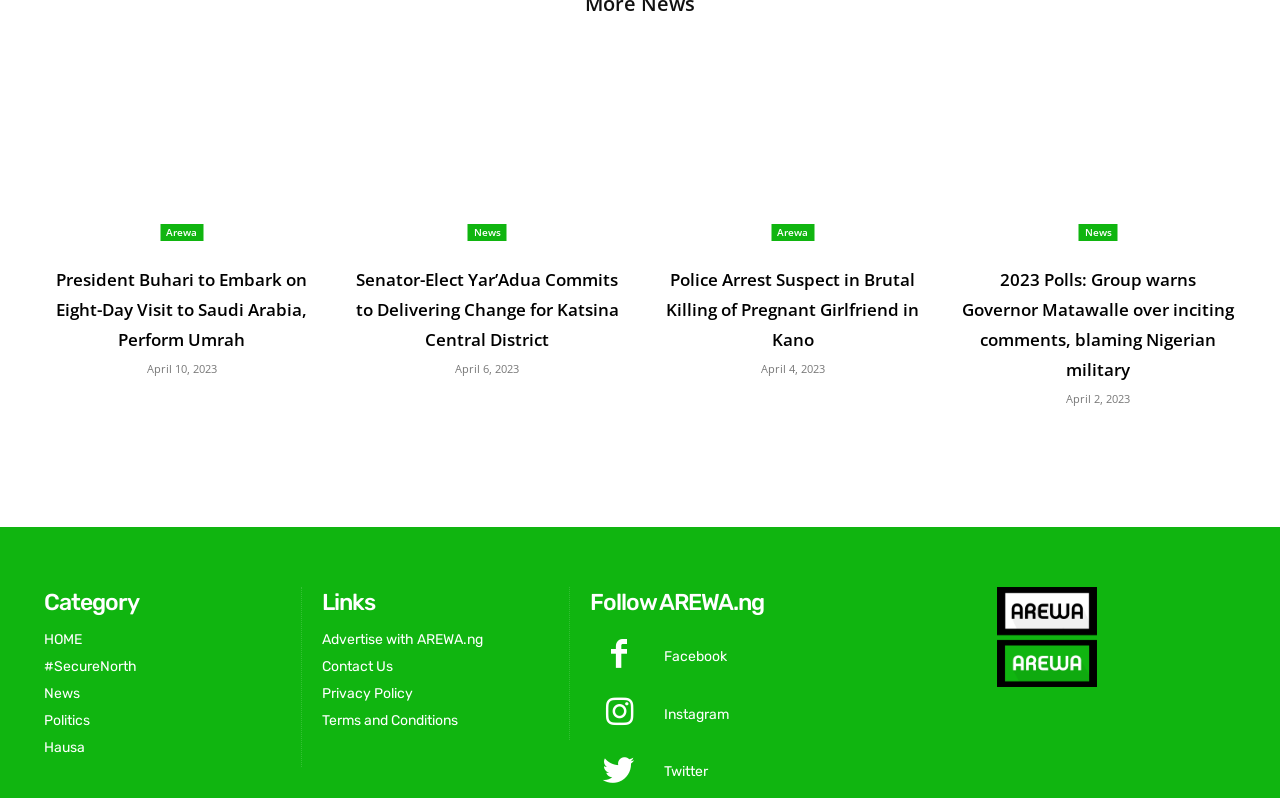Reply to the question below using a single word or brief phrase:
What is the category of the webpage?

News